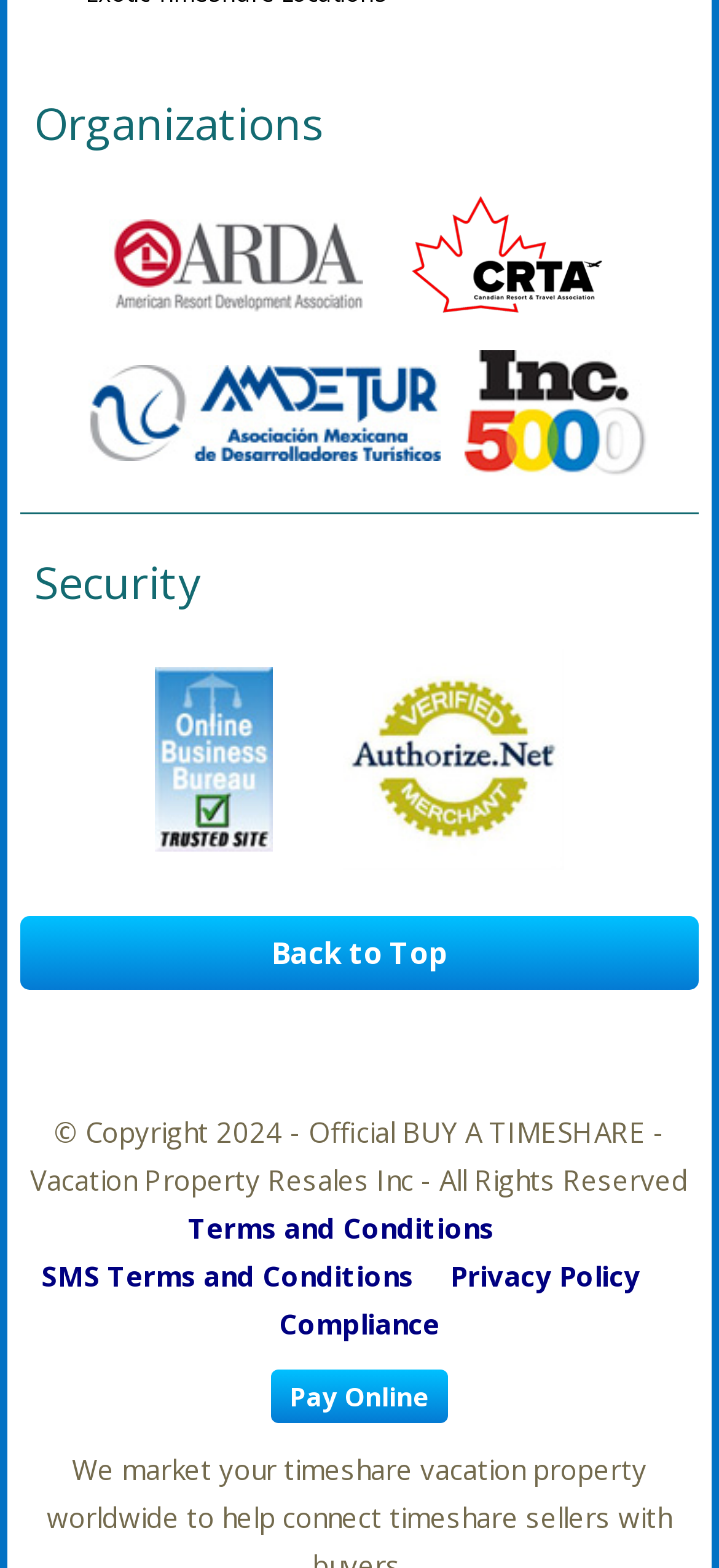Can you look at the image and give a comprehensive answer to the question:
What is the main topic of this webpage?

Based on the static text at the top of the webpage, it appears to be describing a timeshare location near Yellowstone National Park, and the rest of the webpage seems to be related to timeshare activities and organizations.